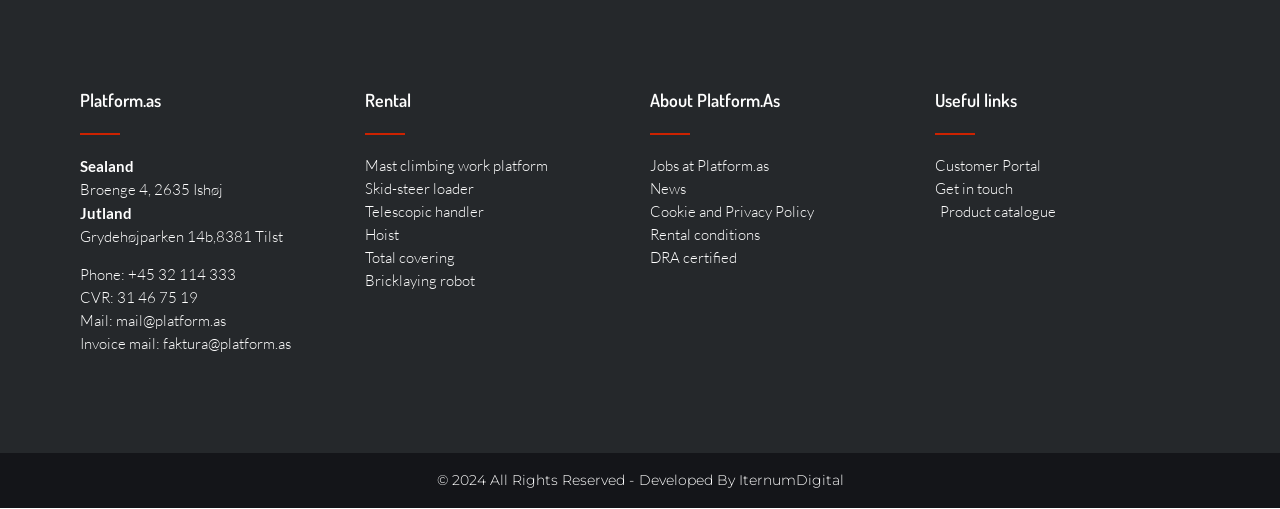Show the bounding box coordinates of the element that should be clicked to complete the task: "Learn about mast climbing work platform rental".

[0.285, 0.309, 0.492, 0.344]